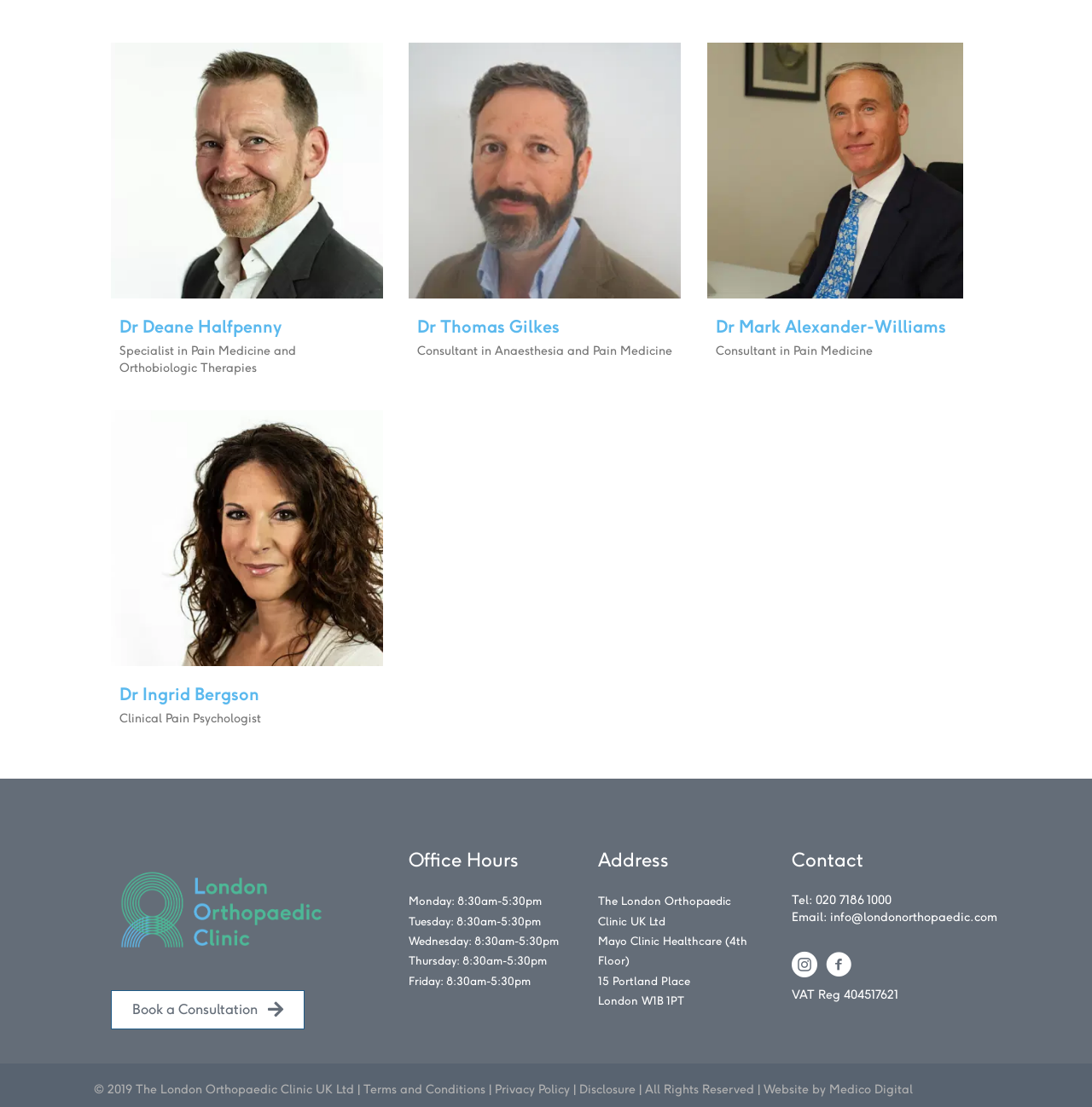Specify the bounding box coordinates of the element's region that should be clicked to achieve the following instruction: "View the terms and conditions". The bounding box coordinates consist of four float numbers between 0 and 1, in the format [left, top, right, bottom].

[0.333, 0.977, 0.445, 0.991]